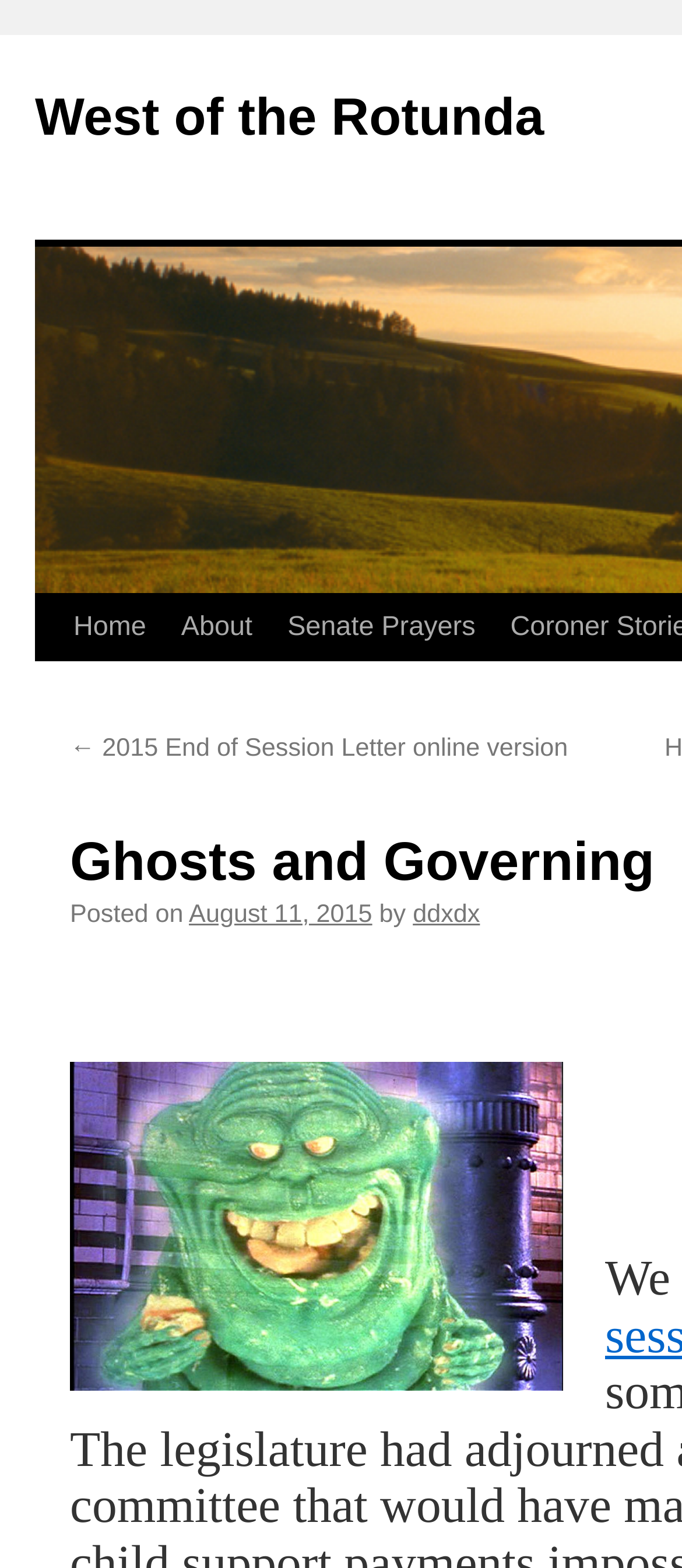What is the text preceding the article date?
Refer to the image and give a detailed response to the question.

The text 'Posted on' precedes the article date, indicating when the article was posted.